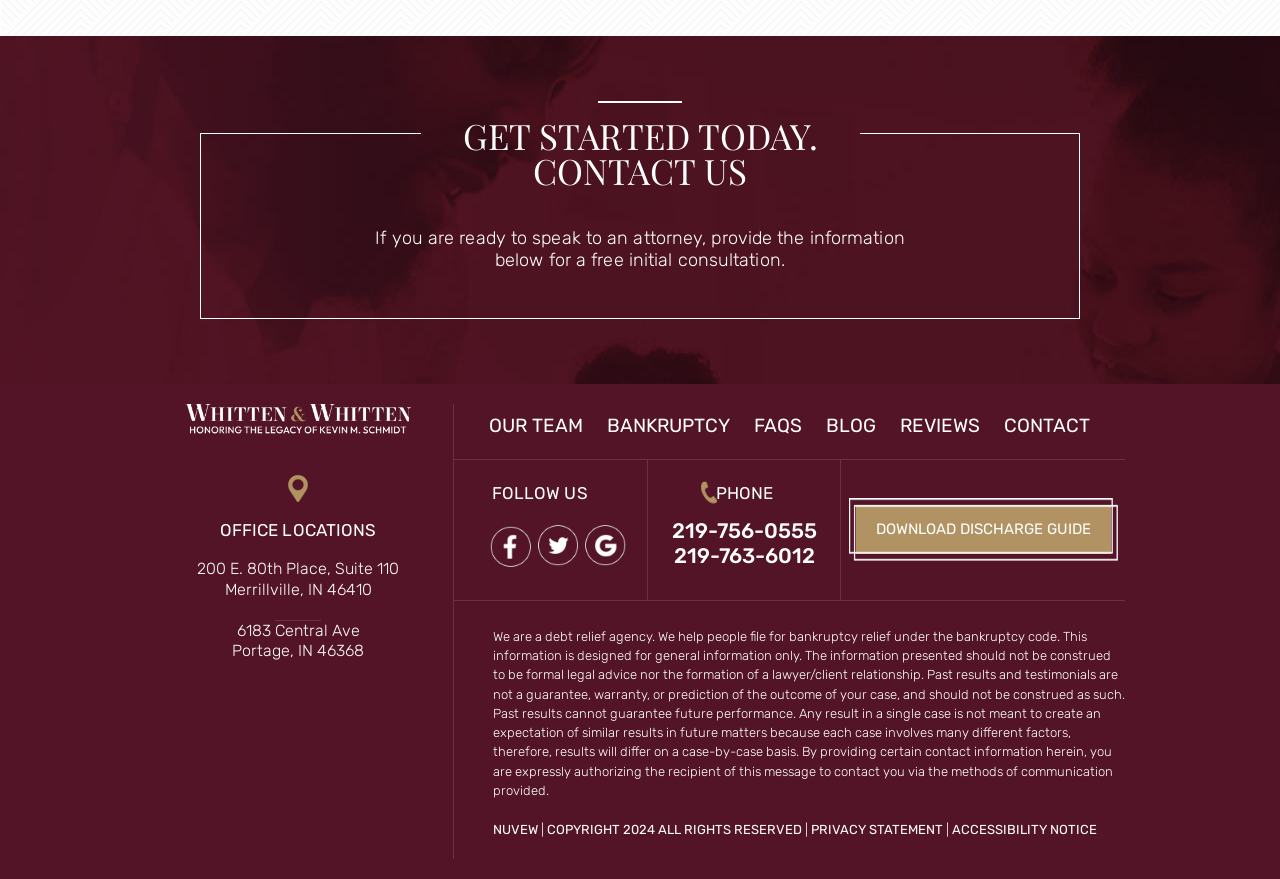Extract the bounding box coordinates of the UI element described: "Copyright 2024 All Rights Reserved". Provide the coordinates in the format [left, top, right, bottom] with values ranging from 0 to 1.

[0.427, 0.935, 0.626, 0.952]